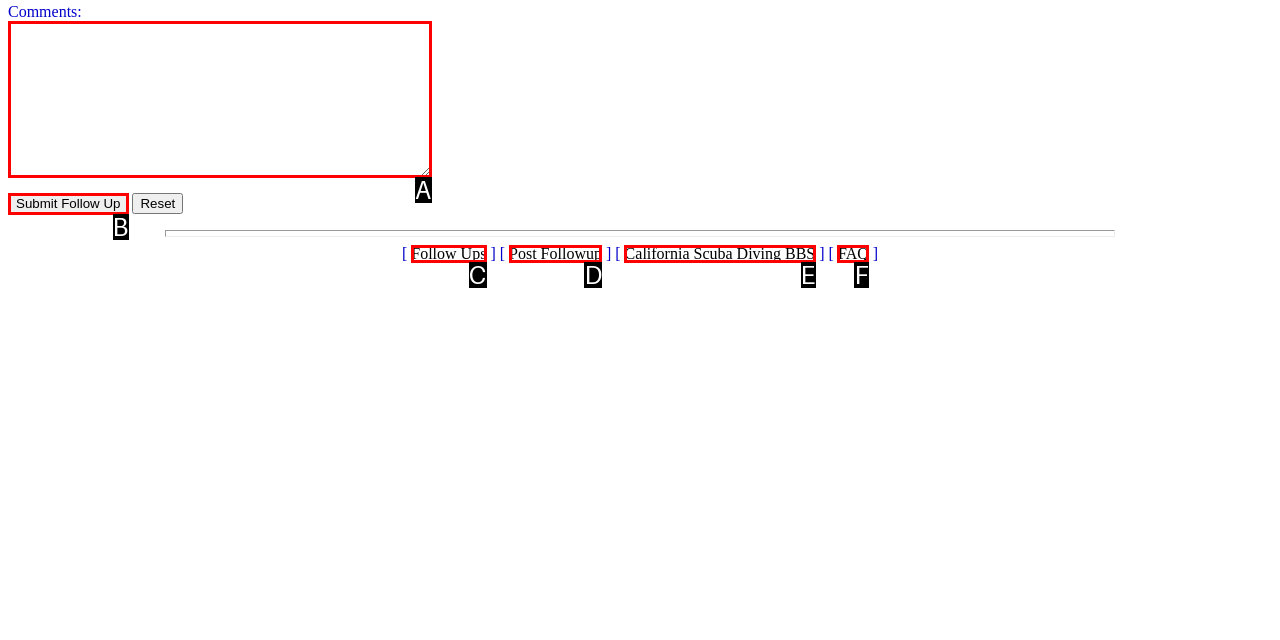From the given choices, determine which HTML element aligns with the description: FAQ Respond with the letter of the appropriate option.

F